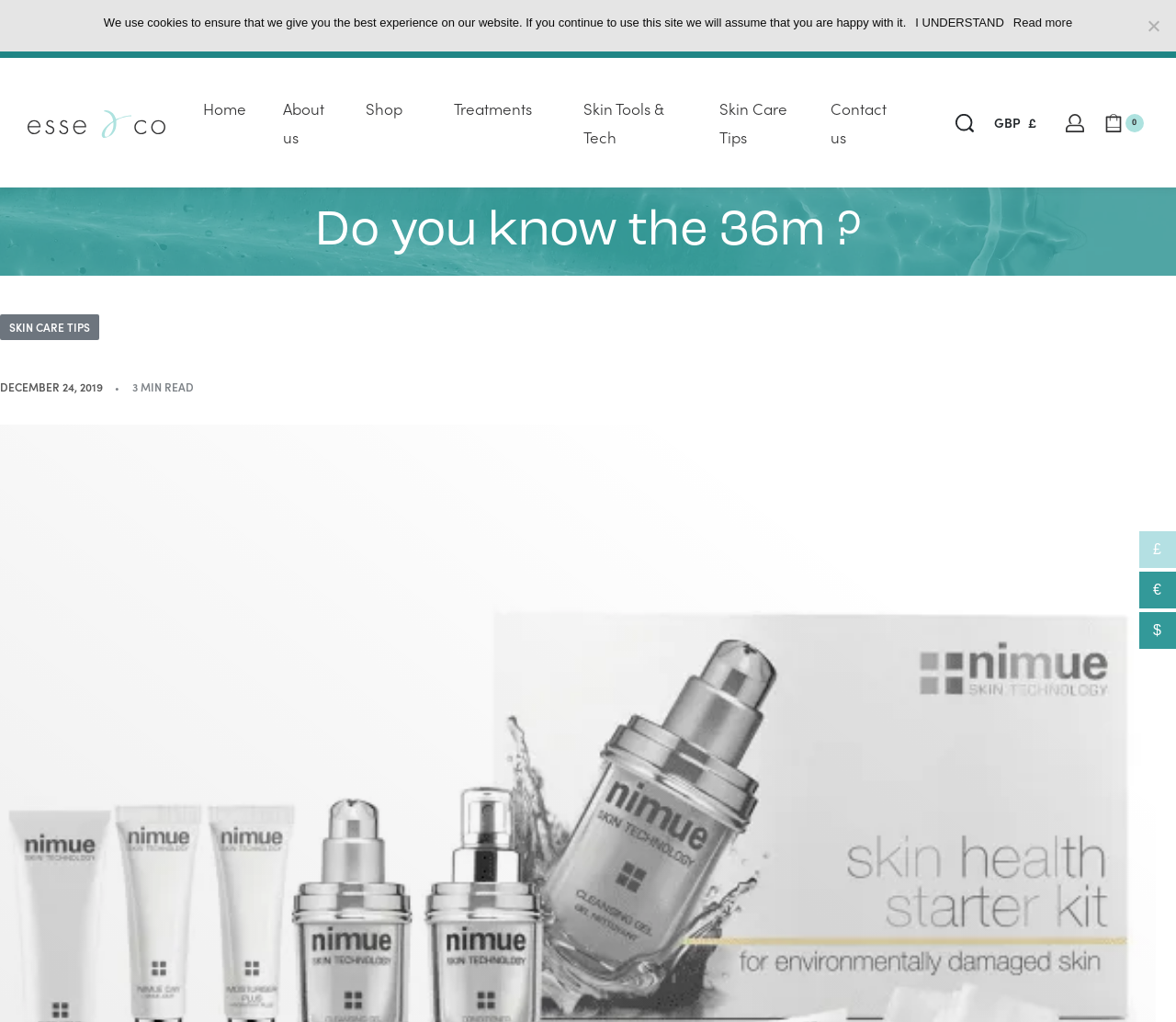Find the bounding box coordinates of the element to click in order to complete the given instruction: "Open the main menu."

[0.172, 0.093, 0.755, 0.148]